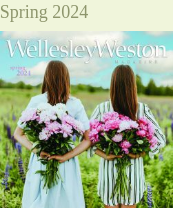What are the two women holding in the image?
Based on the screenshot, answer the question with a single word or phrase.

Vibrant bouquets of flowers